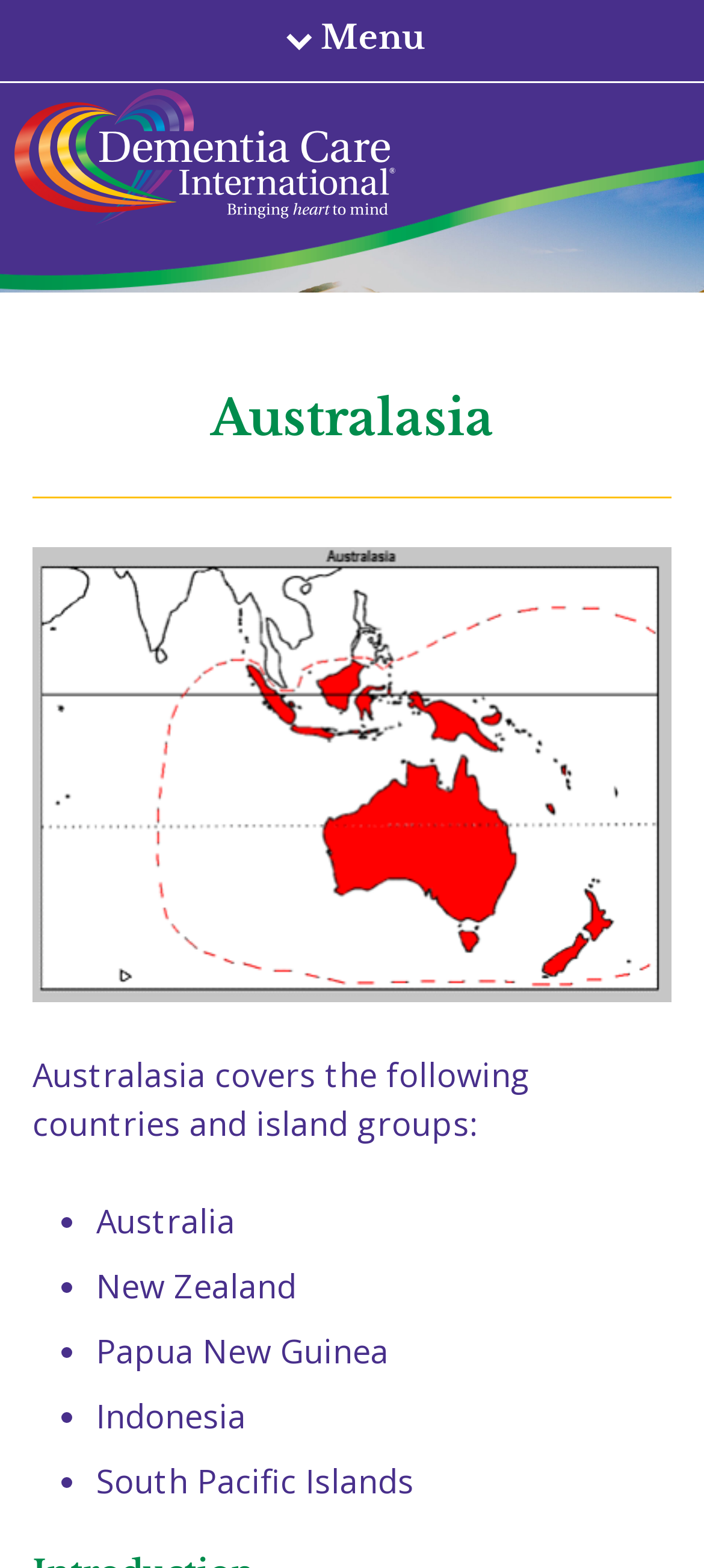Answer the question below in one word or phrase:
What is the purpose of the Spark of Life Philosophy?

Unknown